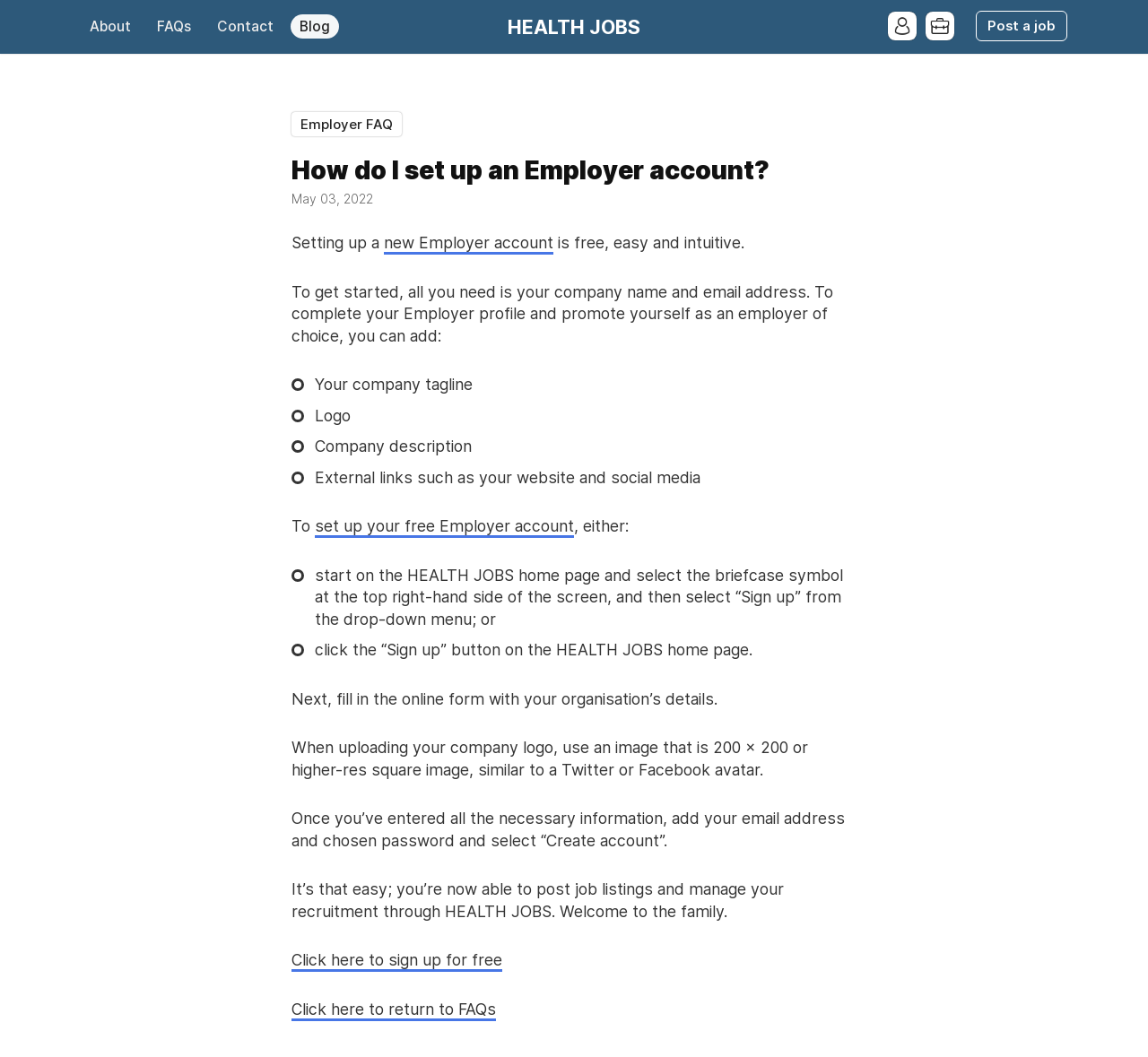Pinpoint the bounding box coordinates of the clickable element needed to complete the instruction: "Click on 'Post a job'". The coordinates should be provided as four float numbers between 0 and 1: [left, top, right, bottom].

[0.85, 0.01, 0.93, 0.039]